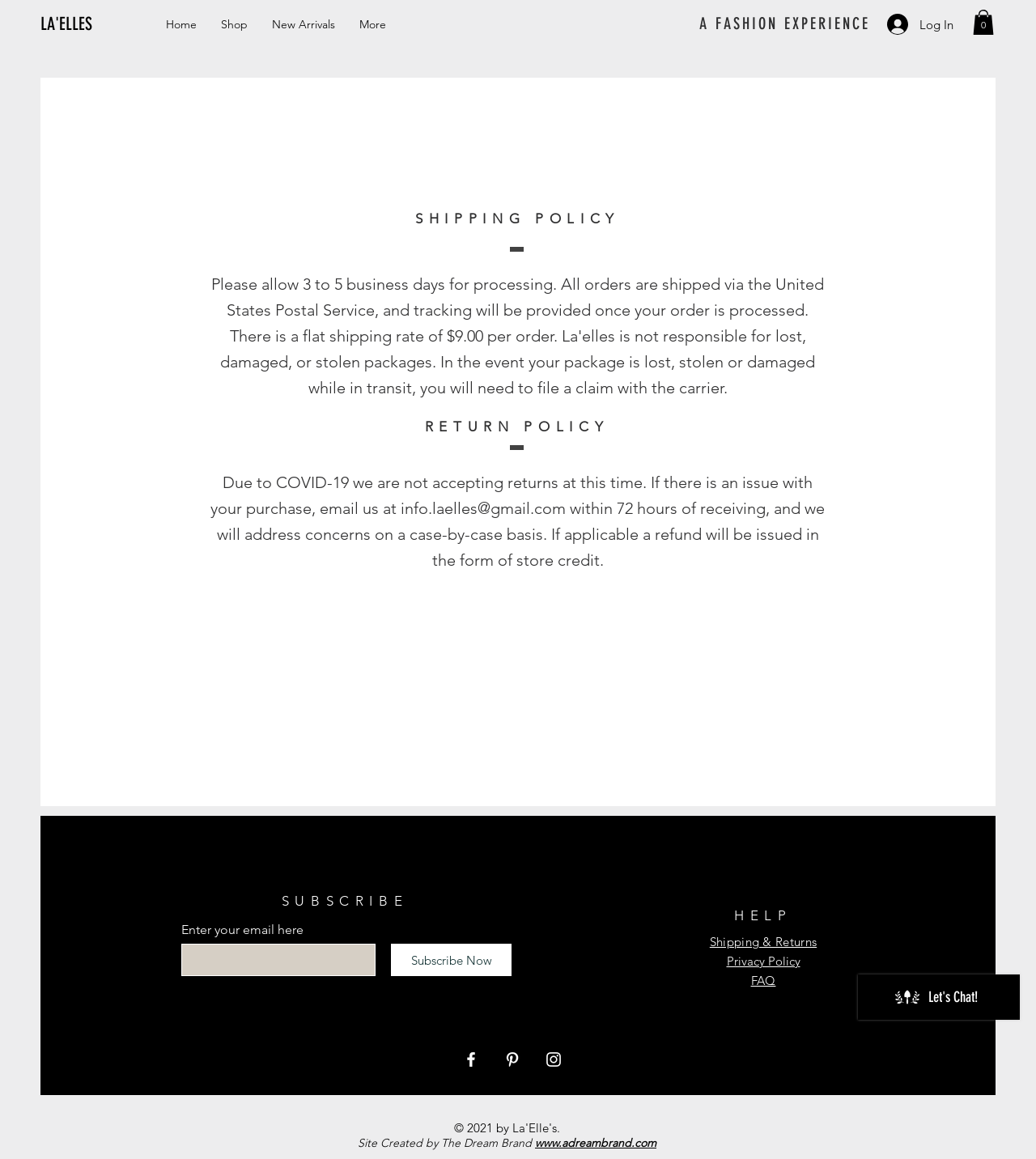What social media platforms are linked on the webpage?
Based on the screenshot, provide your answer in one word or phrase.

Facebook, Pinterest, Instagram